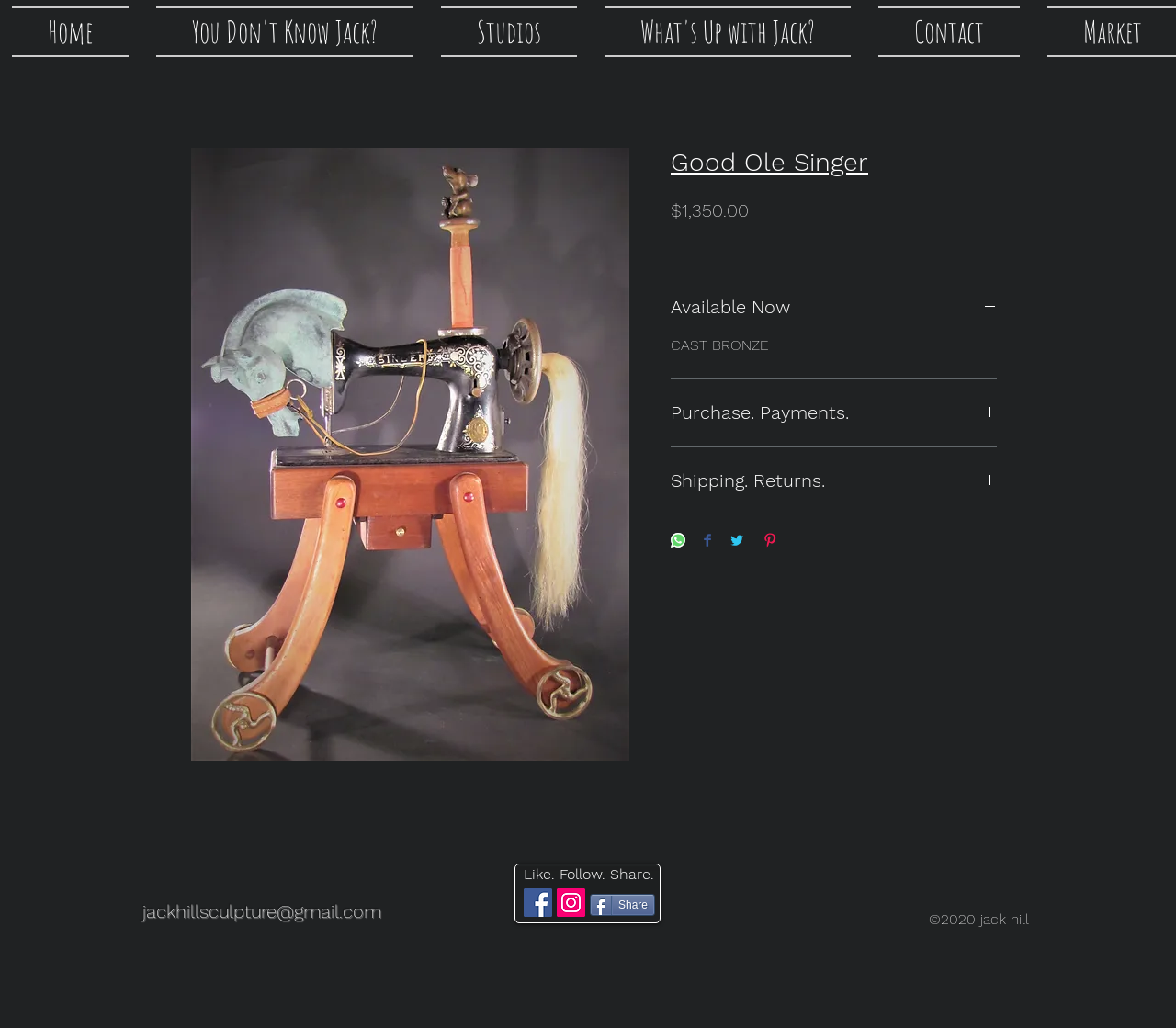Give a short answer to this question using one word or a phrase:
How many social media platforms are listed in the Social Bar?

2